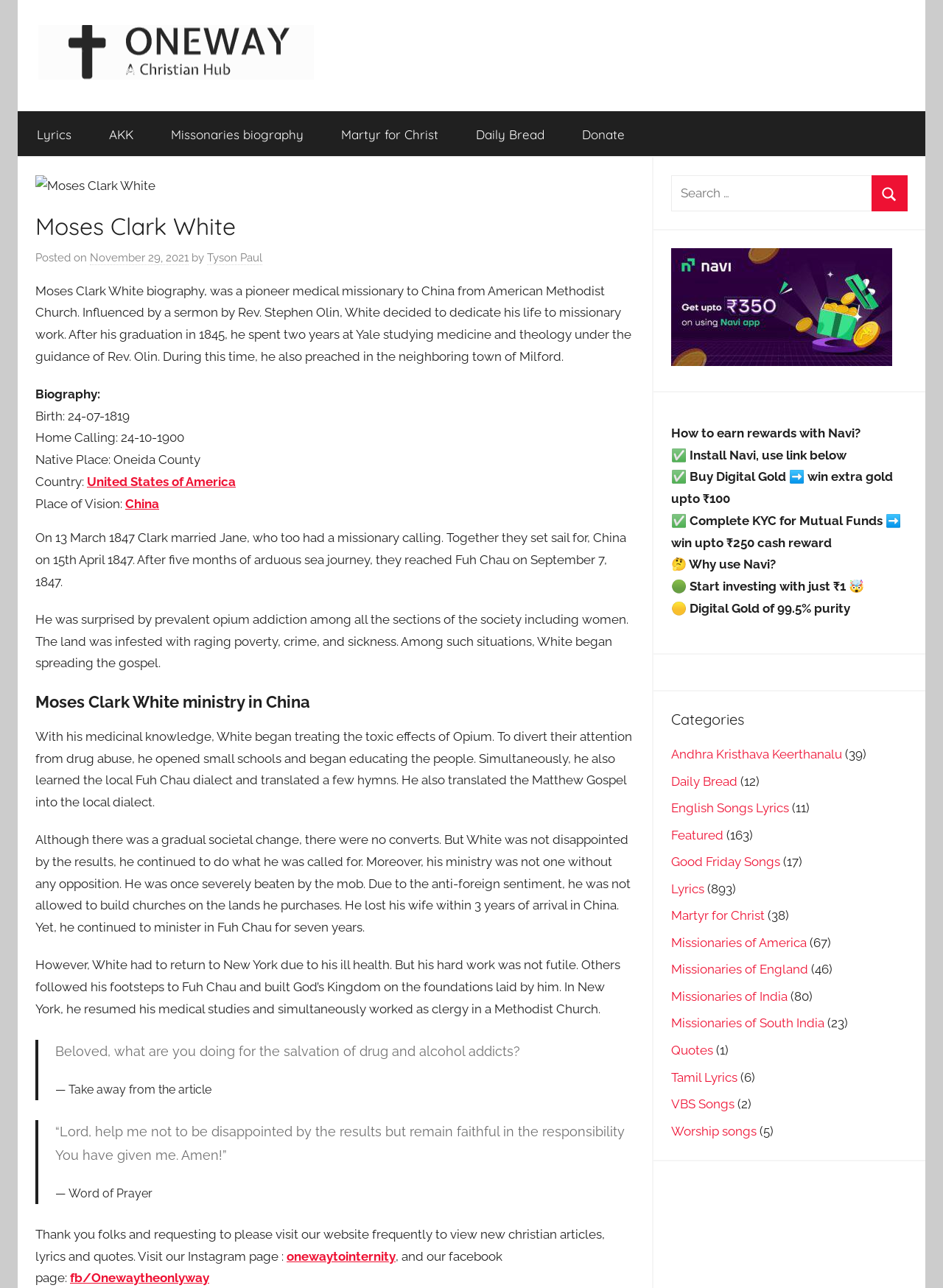Kindly determine the bounding box coordinates for the clickable area to achieve the given instruction: "Click on the 'fb/Onewaytheonlyway' Facebook page".

[0.074, 0.986, 0.222, 0.998]